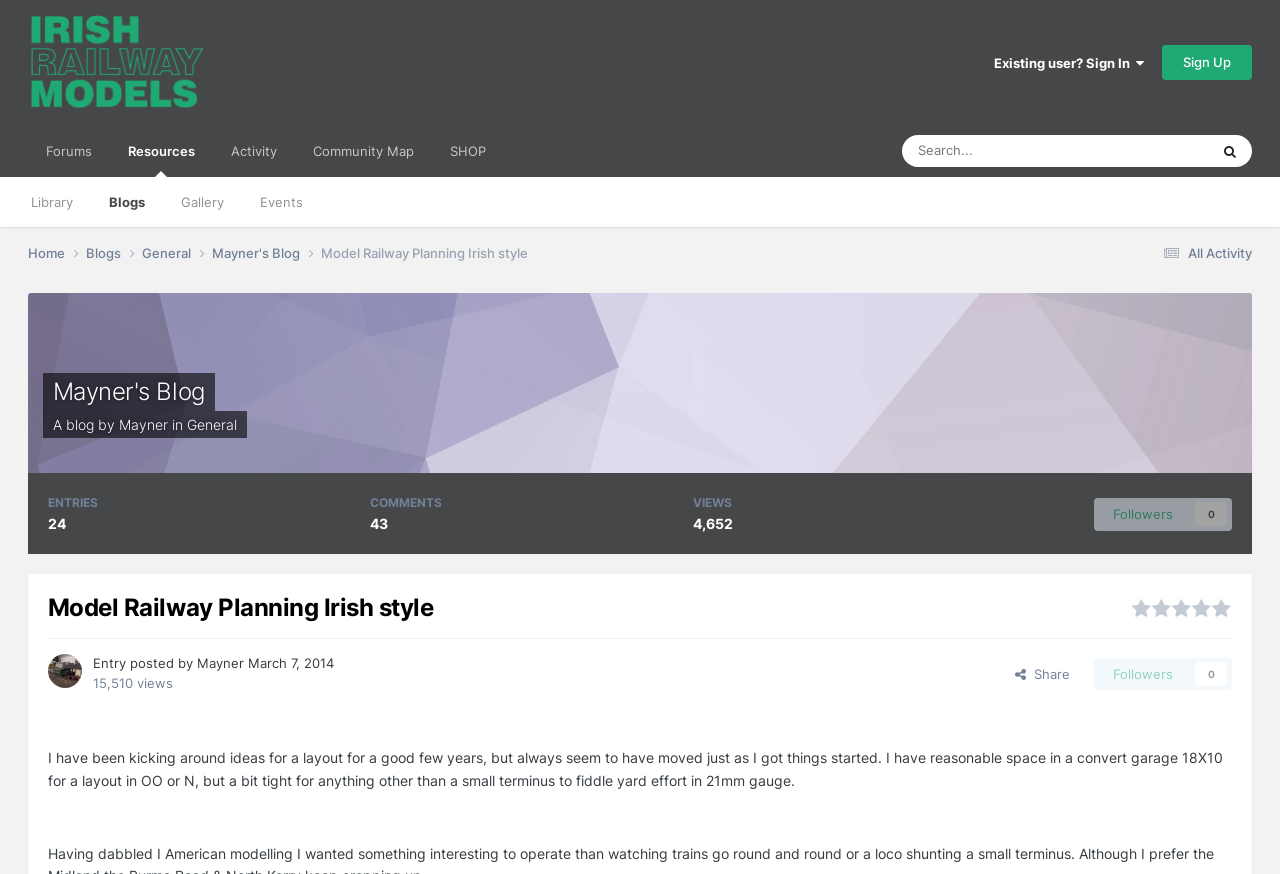Please determine the bounding box coordinates for the element that should be clicked to follow these instructions: "Sign in".

[0.777, 0.063, 0.894, 0.081]